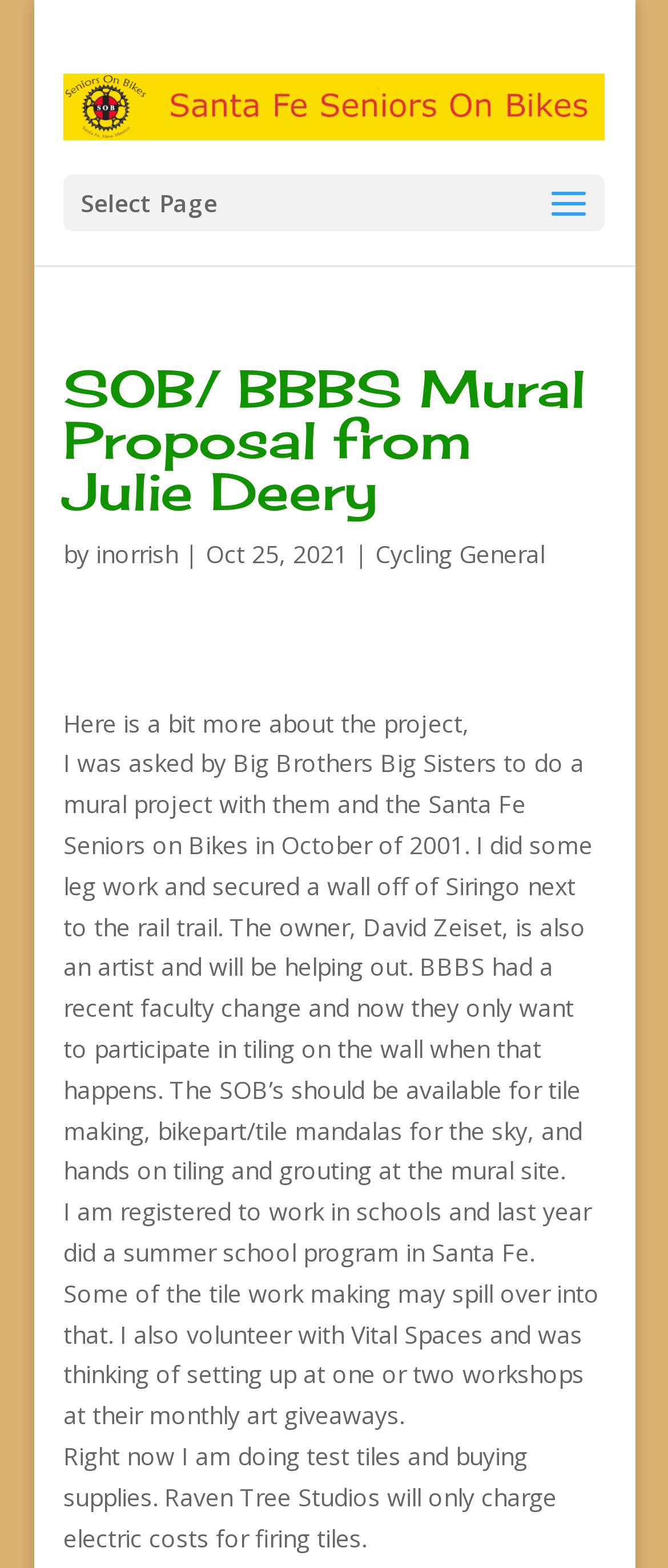Refer to the image and provide an in-depth answer to the question: 
What is the location of the mural project?

The location of the mural project is Siringo next to the rail trail, as mentioned in the text 'I did some leg work and secured a wall off of Siringo next to the rail trail' on the webpage.